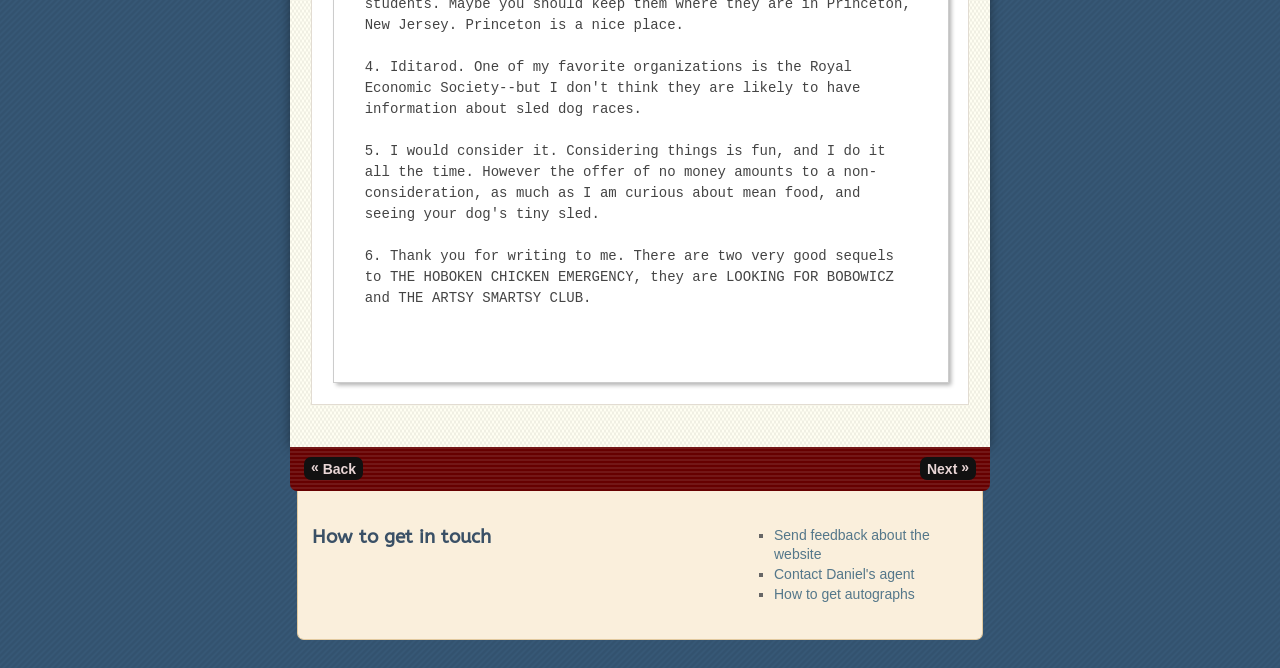What is the author's response to a fan?
Please provide a detailed and comprehensive answer to the question.

The author is responding to a fan's letter, expressing gratitude and recommending two sequels to THE HOBOKEN CHICKEN EMERGENCY.